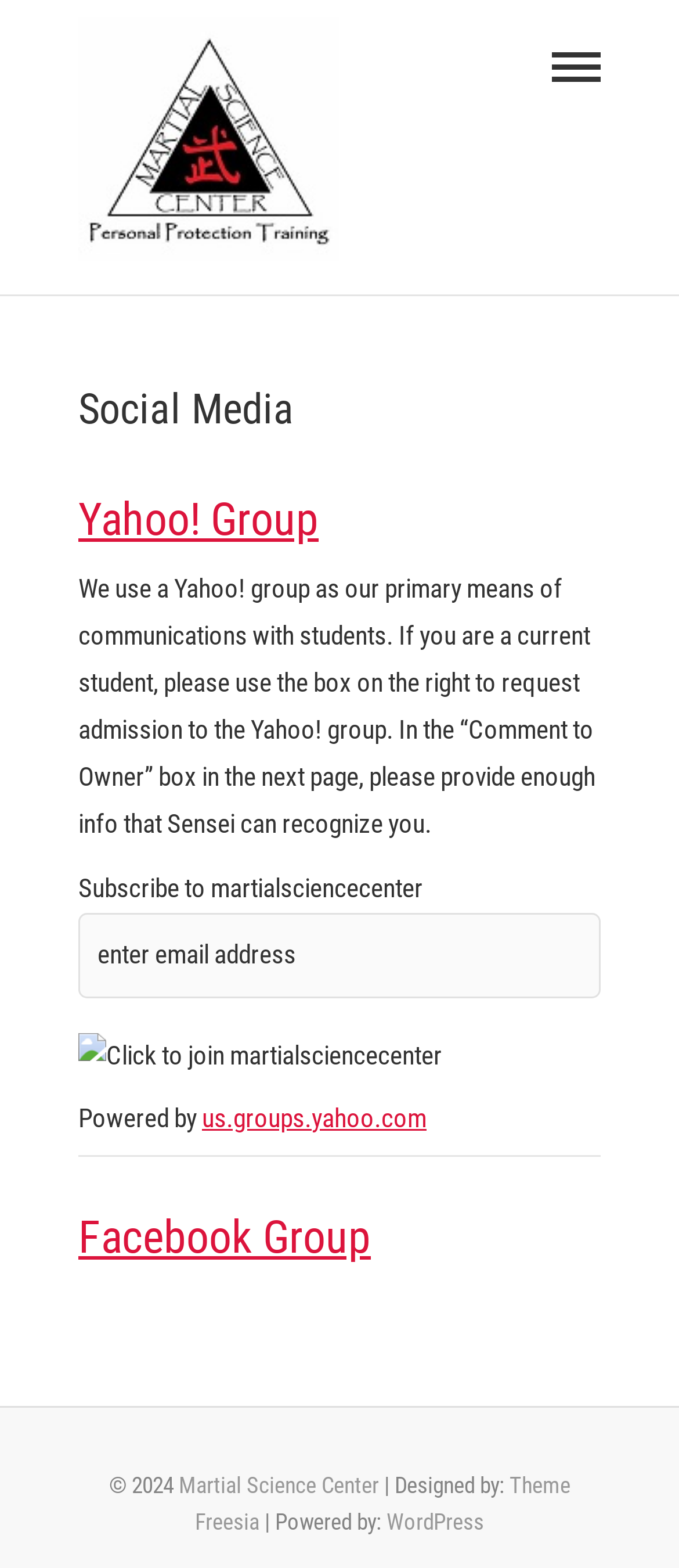Identify the bounding box coordinates for the UI element described as: "310.873.8981". The coordinates should be provided as four floats between 0 and 1: [left, top, right, bottom].

None